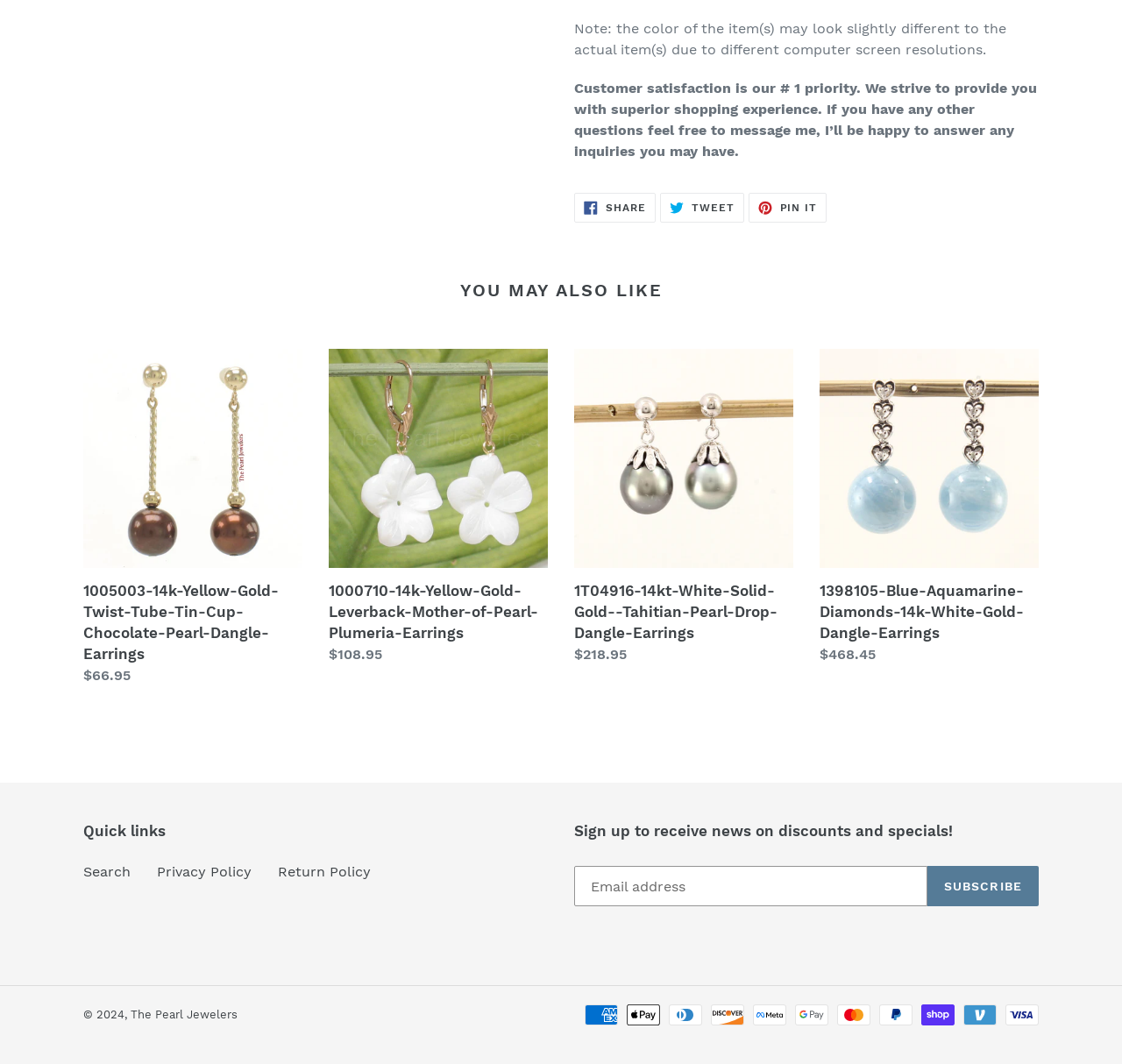What is the regular price of the '1005003-14k-Yellow-Gold-Twist-Tube-Tin-Cup-Chocolate-Pearl-Dangle-Earrings'?
Can you give a detailed and elaborate answer to the question?

The regular price of the '1005003-14k-Yellow-Gold-Twist-Tube-Tin-Cup-Chocolate-Pearl-Dangle-Earrings' is mentioned in the description list detail as '$66.95', which is located below the image of the earrings.